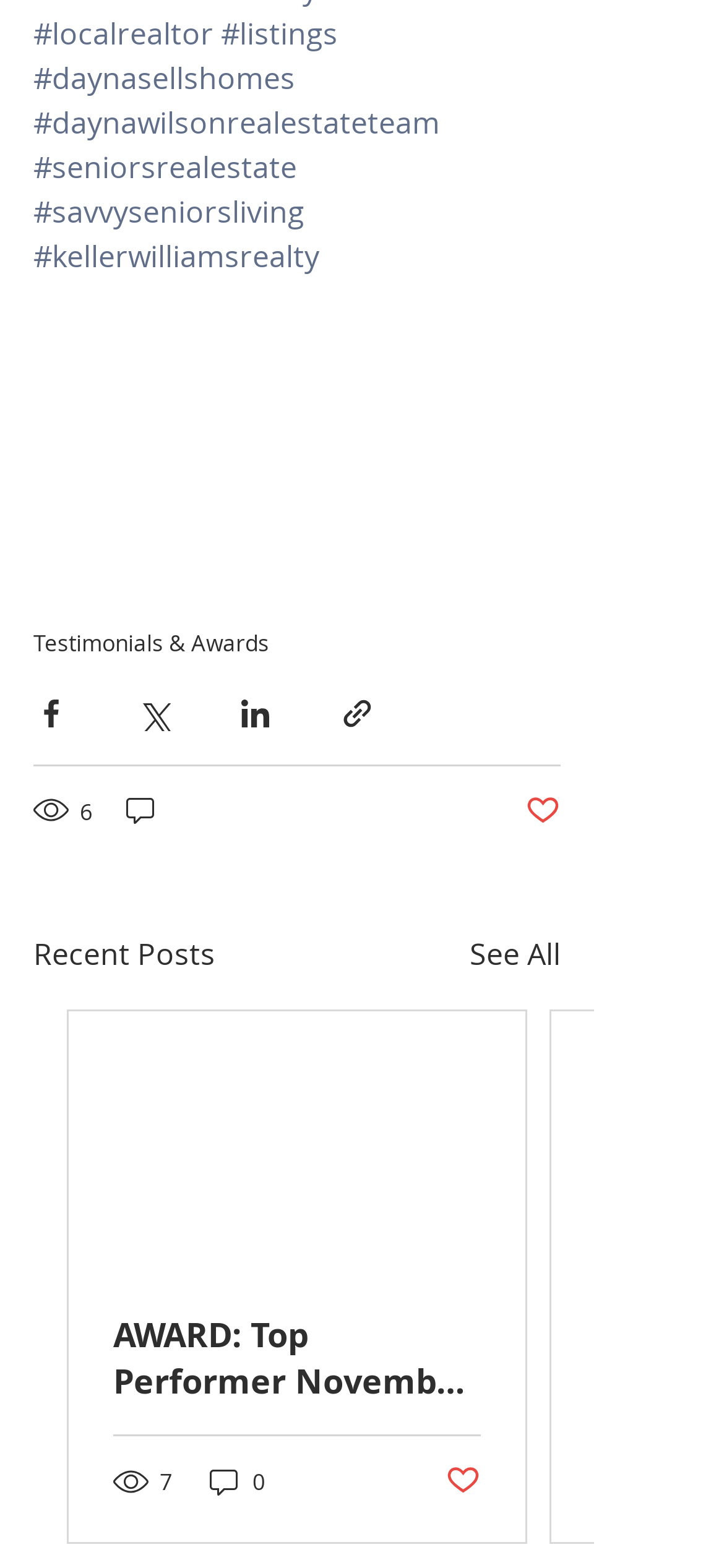Locate the bounding box coordinates of the element I should click to achieve the following instruction: "View recent posts".

[0.046, 0.594, 0.297, 0.622]